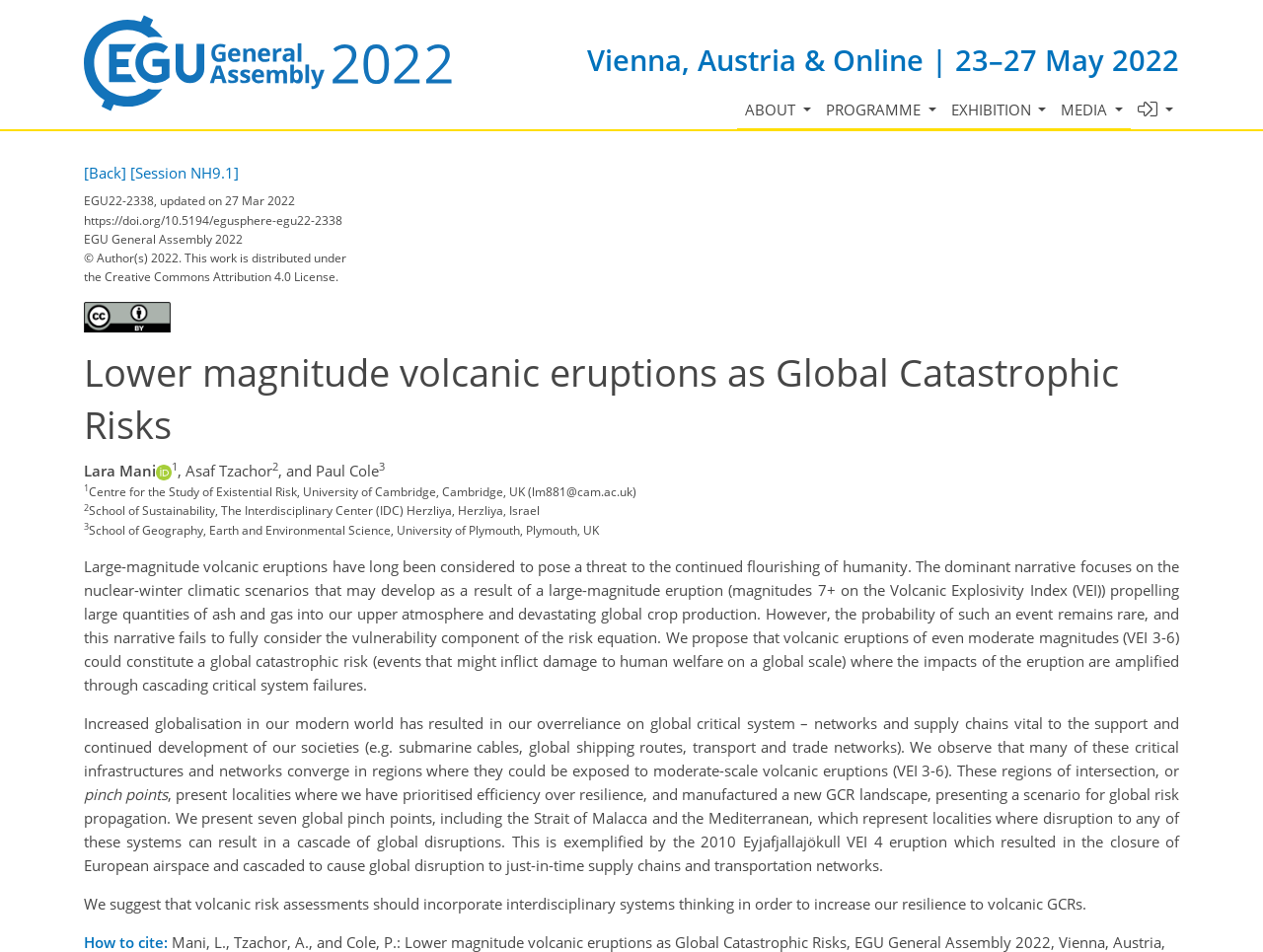What is the location of EGU22?
Can you offer a detailed and complete answer to this question?

I found the answer by looking at the StaticText element with the text 'Vienna, Austria & Online | 23–27 May 2022' which is located at the top of the webpage, indicating the location and date of the event.